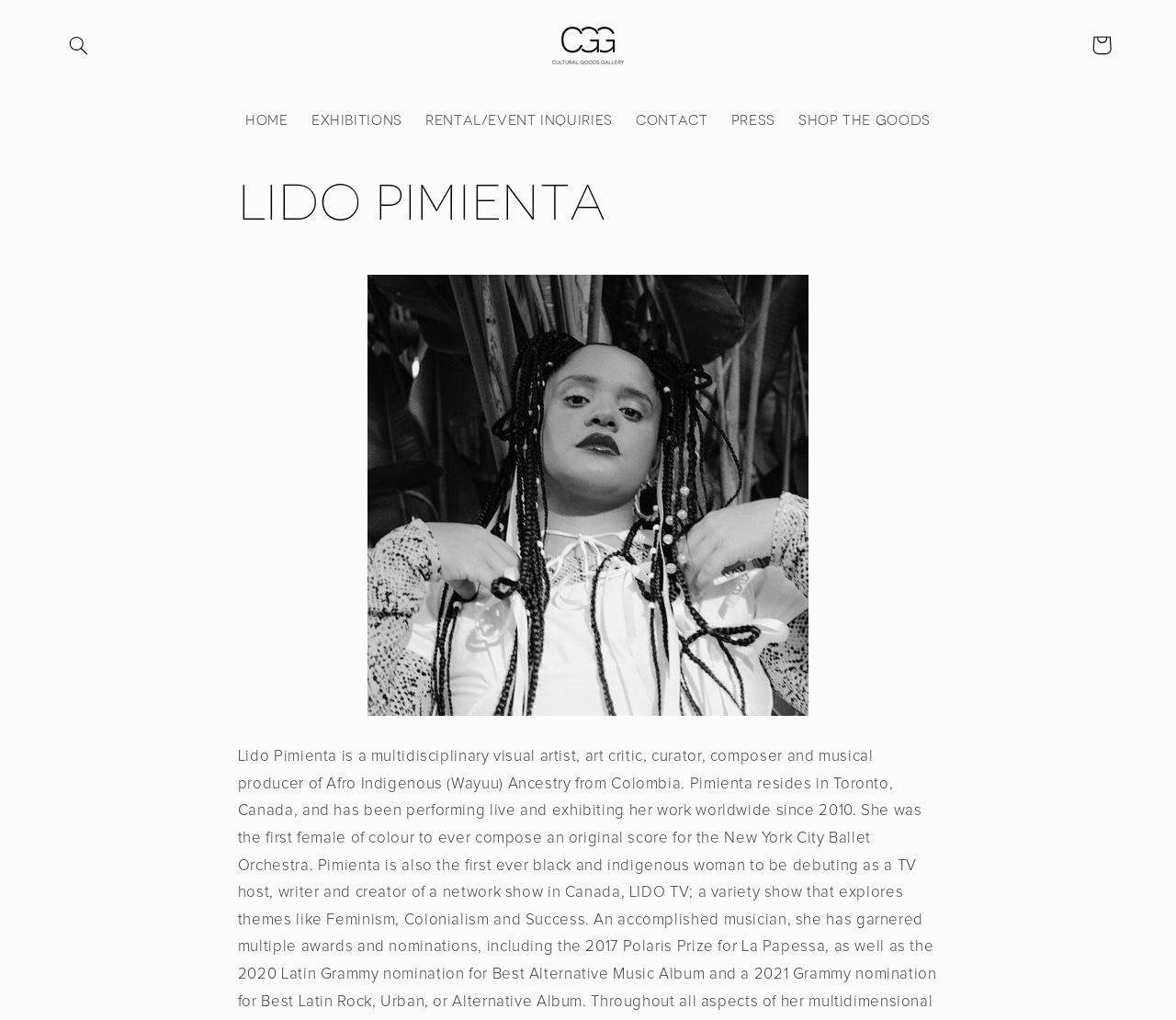From the webpage screenshot, predict the bounding box coordinates (top-left x, top-left y, bottom-right x, bottom-right y) for the UI element described here: Cart

[0.918, 0.024, 0.954, 0.065]